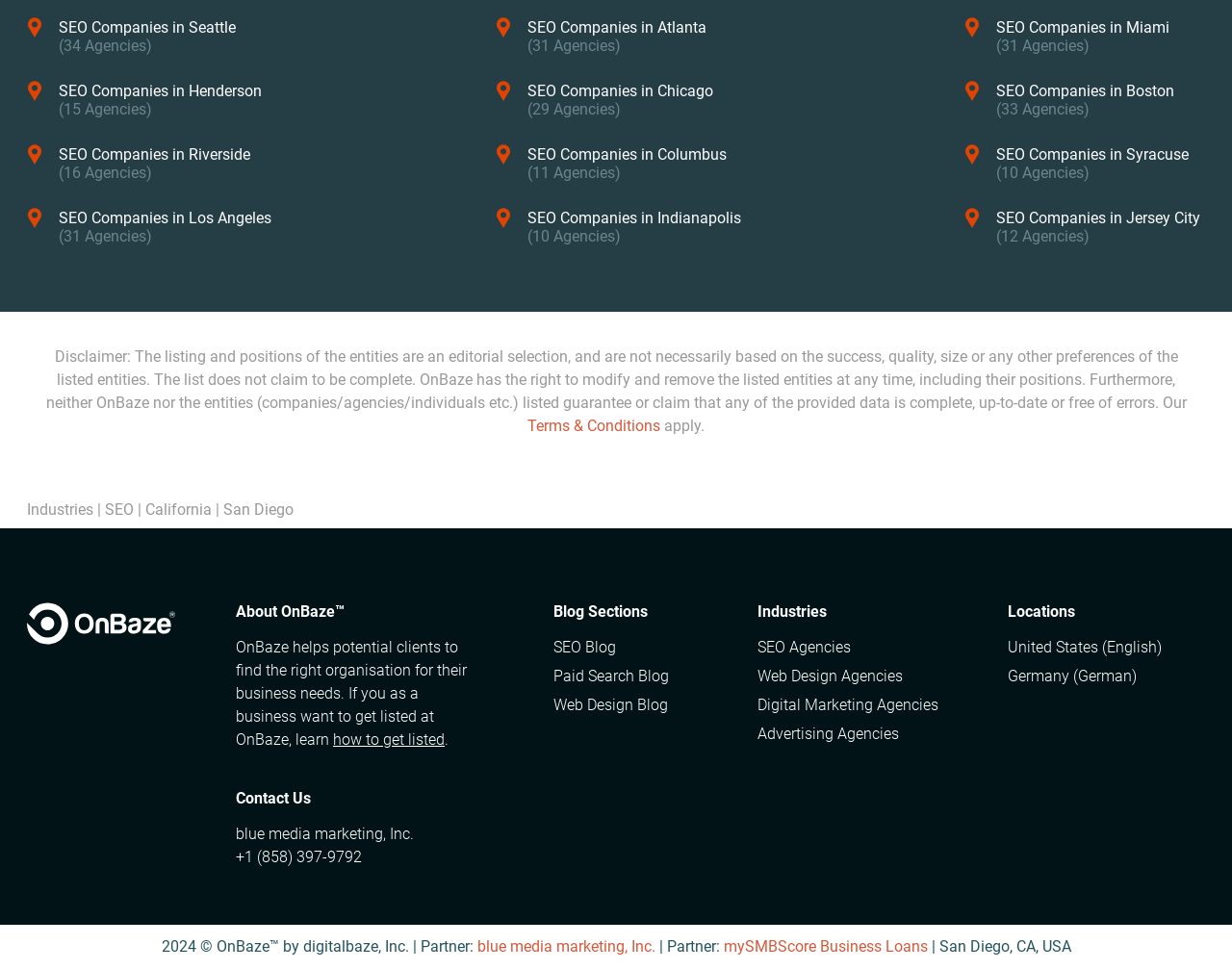Given the webpage screenshot and the description, determine the bounding box coordinates (top-left x, top-left y, bottom-right x, bottom-right y) that define the location of the UI element matching this description: Digital Marketing Agencies

[0.615, 0.716, 0.762, 0.739]